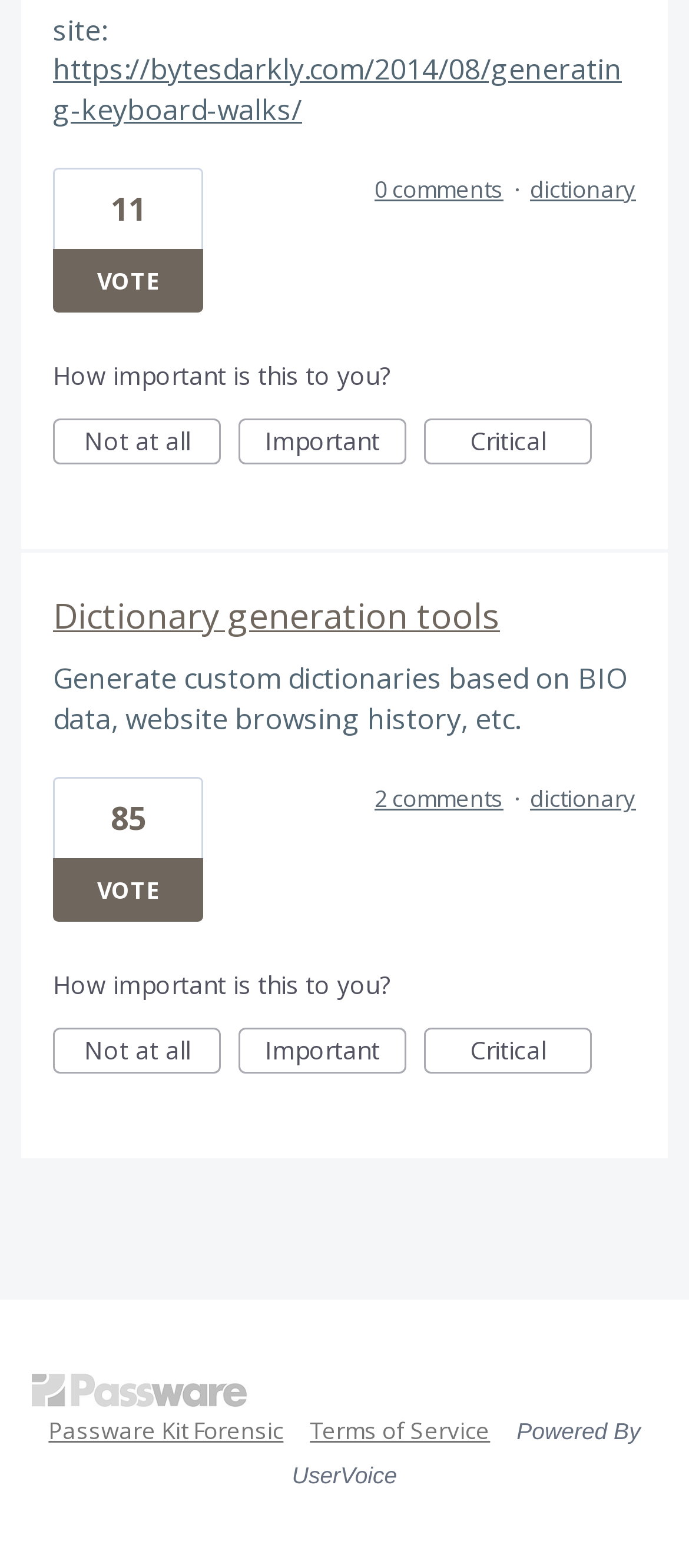Bounding box coordinates are specified in the format (top-left x, top-left y, bottom-right x, bottom-right y). All values are floating point numbers bounded between 0 and 1. Please provide the bounding box coordinate of the region this sentence describes: Critical You must login first!

[0.615, 0.267, 0.859, 0.297]